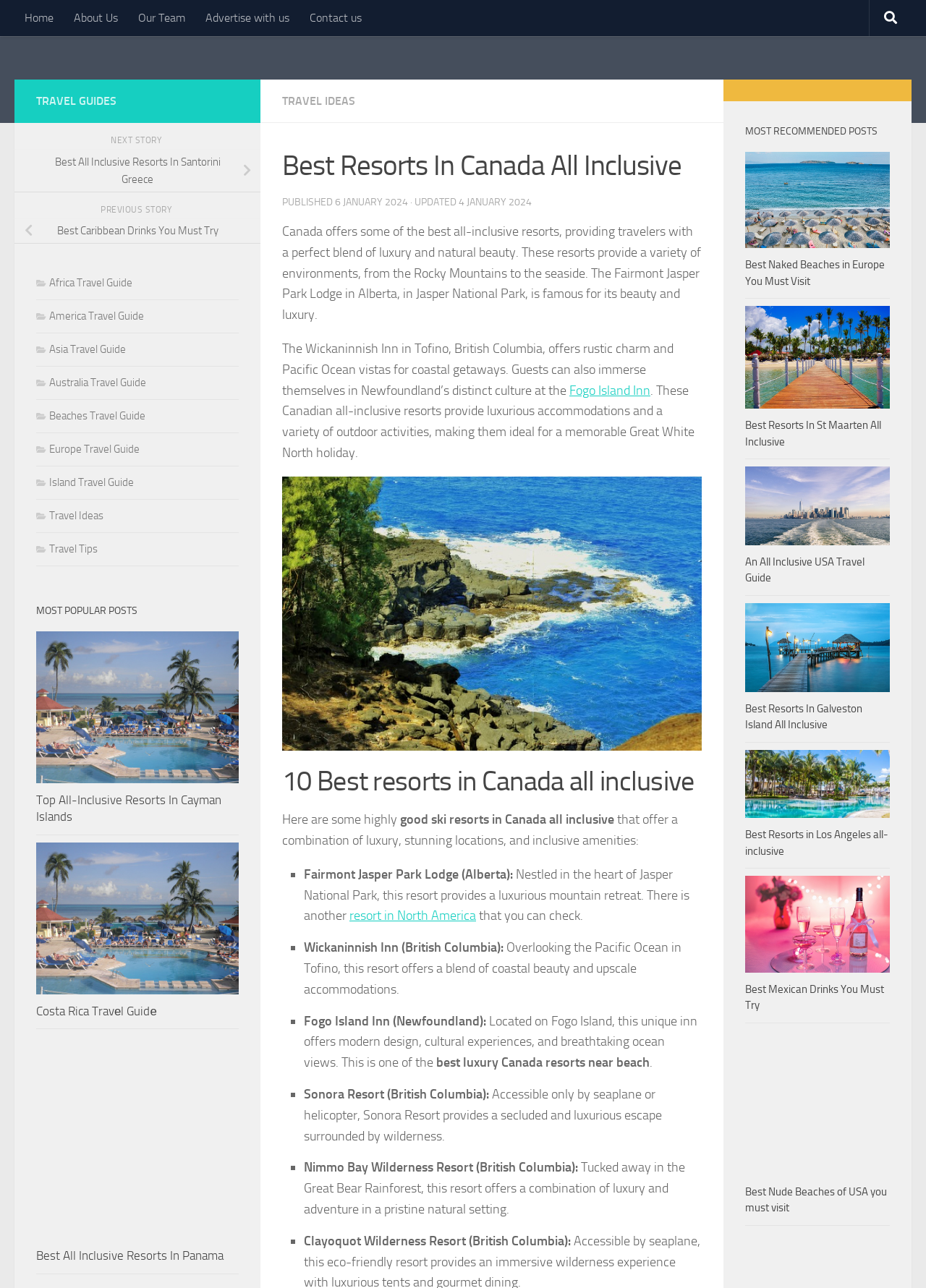What is the topic of the webpage?
From the details in the image, provide a complete and detailed answer to the question.

The webpage is about the best resorts in Canada that offer all-inclusive packages, providing a combination of luxury, stunning locations, and inclusive amenities.